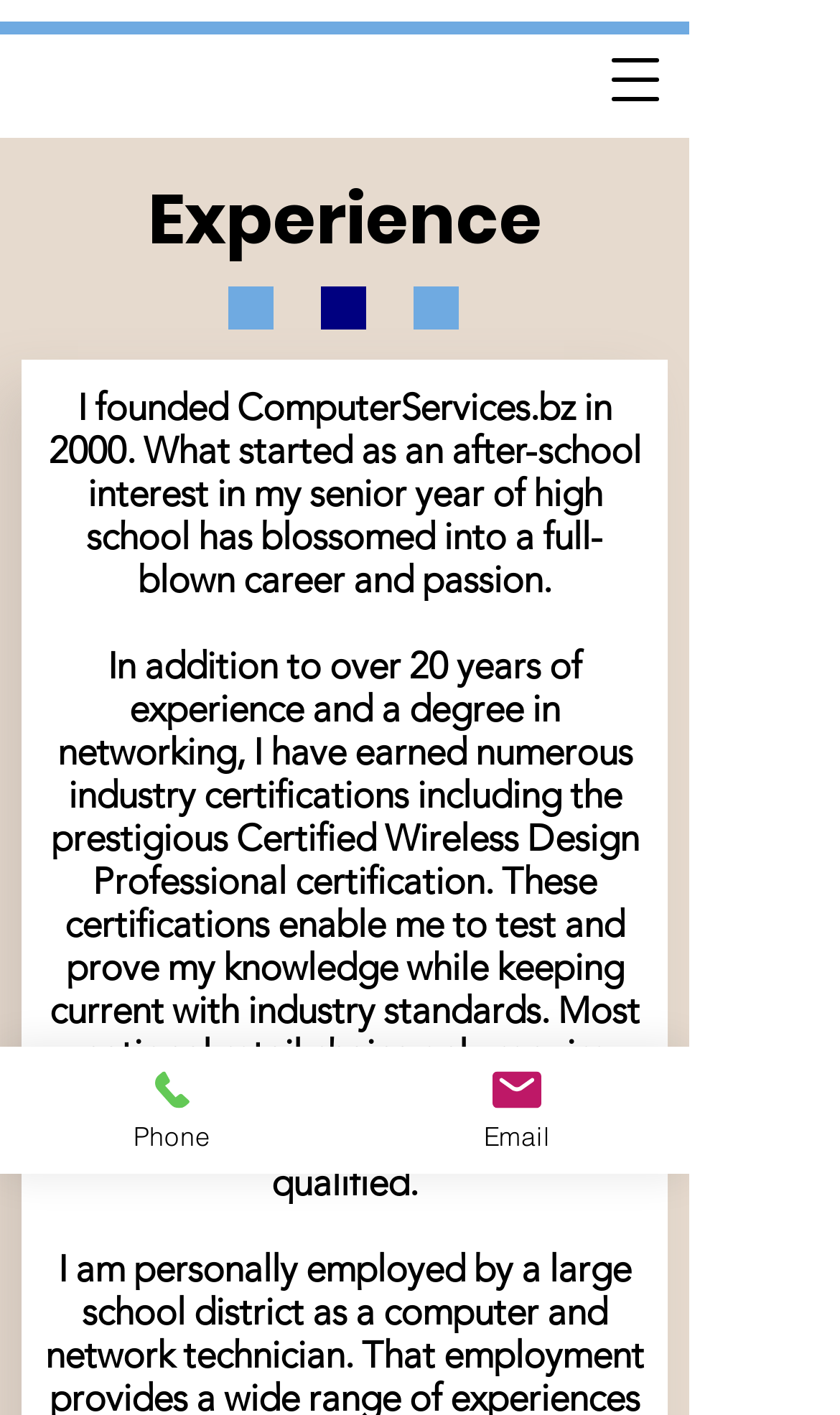Based on the image, please elaborate on the answer to the following question:
What is the name of the certification mentioned?

The webpage mentions '...numerous industry certifications including the prestigious Certified Wireless Design Professional certification.' This indicates that one of the certifications held by the founder is the Certified Wireless Design Professional certification.